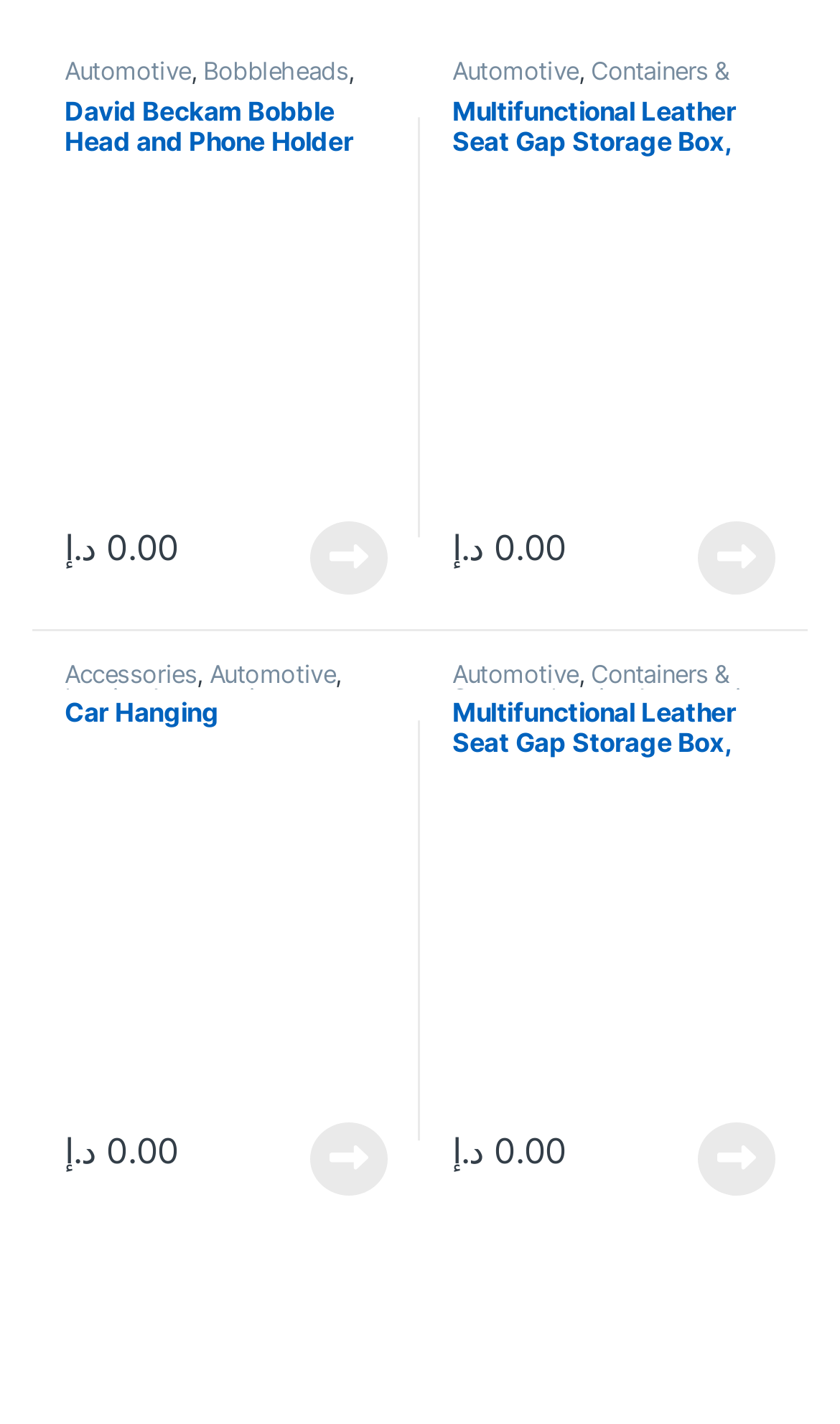Locate the bounding box coordinates of the clickable area to execute the instruction: "Check Health". Provide the coordinates as four float numbers between 0 and 1, represented as [left, top, right, bottom].

None